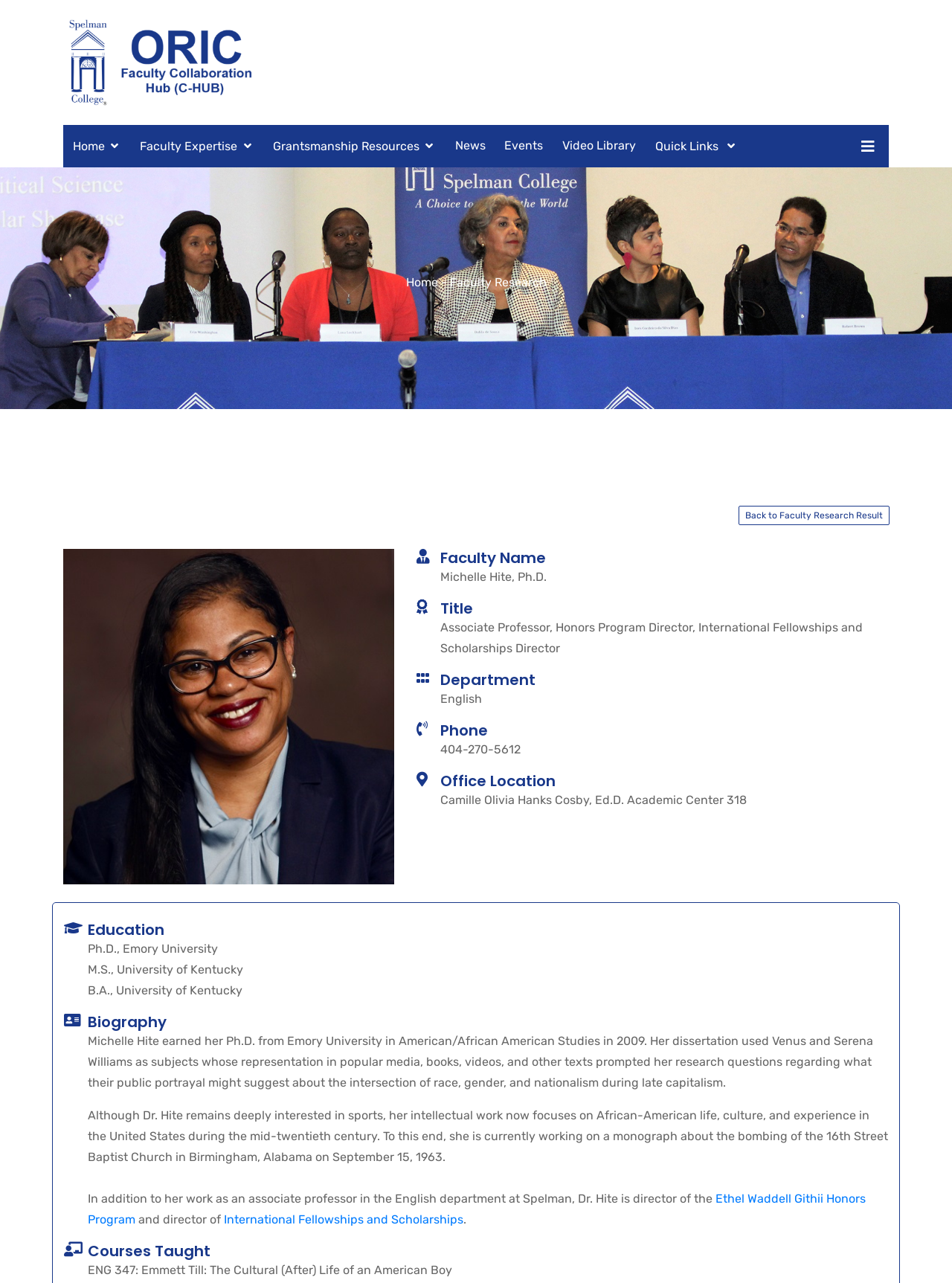Identify the bounding box coordinates necessary to click and complete the given instruction: "Click the Home button".

[0.066, 0.097, 0.137, 0.13]